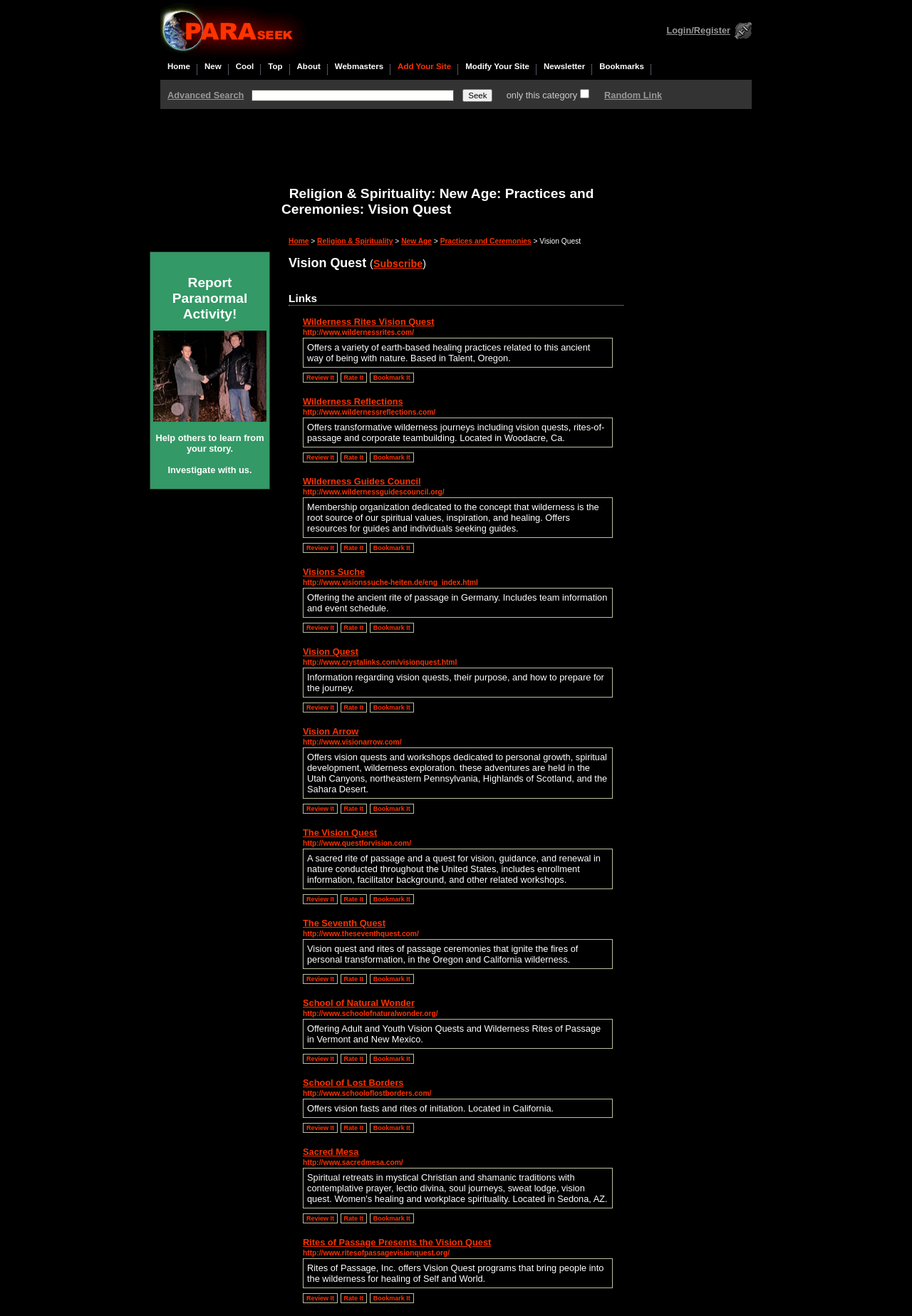What is the purpose of the 'Report Paranormal Activity!' section?
Look at the image and respond with a one-word or short-phrase answer.

Share paranormal experiences